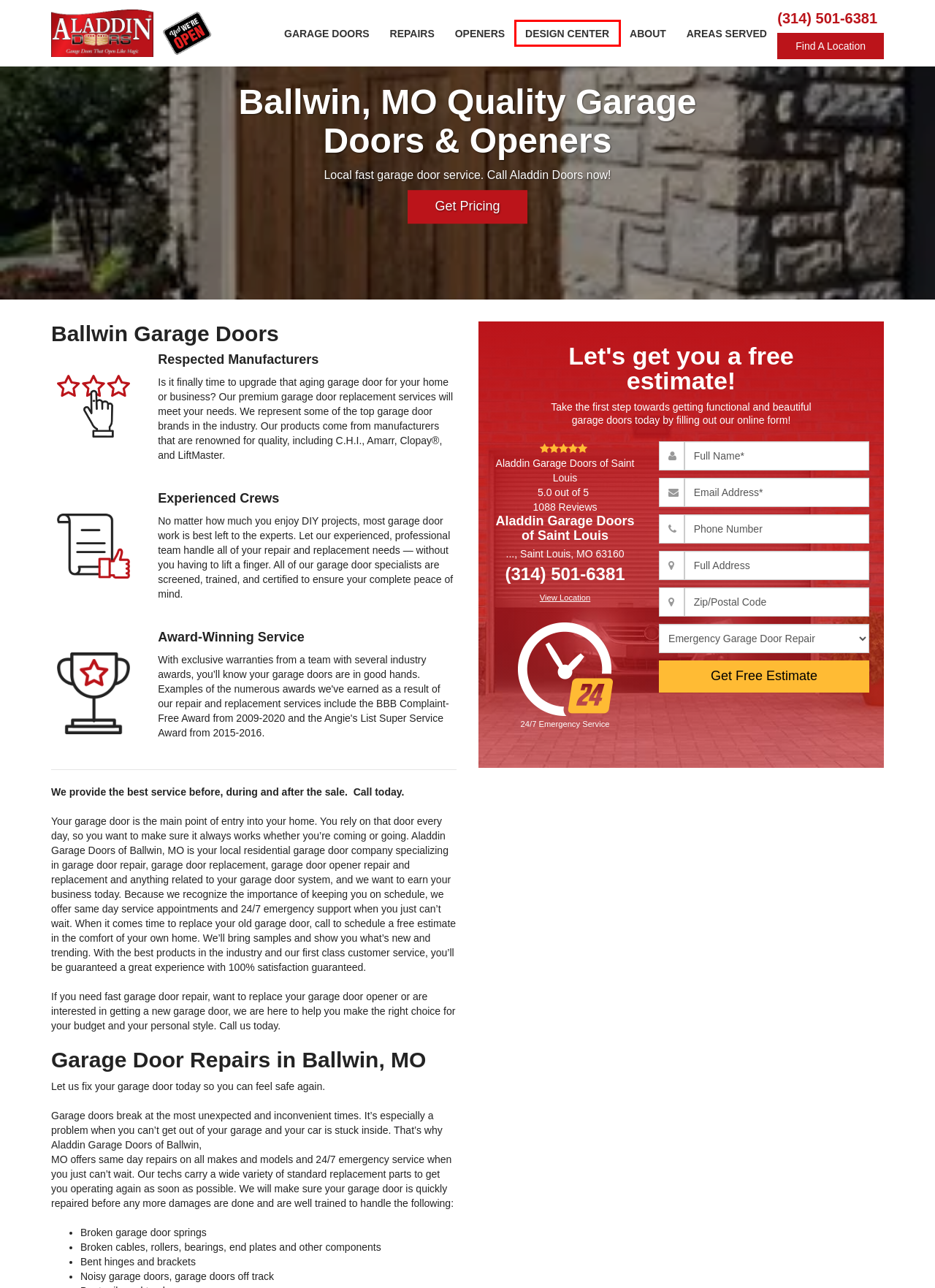Look at the given screenshot of a webpage with a red rectangle bounding box around a UI element. Pick the description that best matches the new webpage after clicking the element highlighted. The descriptions are:
A. Professional Garage Door Opener Services | Aladdin Doors
B. About Us | Award-Winning Service | Aladdin Garage Doors
C. Design Your Garage Door | Aladdin Doors
D. New Garage Doors | Durable & Stylish | Aladdin Garage Doors
E. Areas Served | Garage Door Repair | Aladdin Garage Doors
F. Aladdin Doors | Quality Garage Doors, Exceptional Service
G. Find A Location | Aladdin Garage Doors
H. Professional Garage Door Repair Services | Aladdin Doors

C